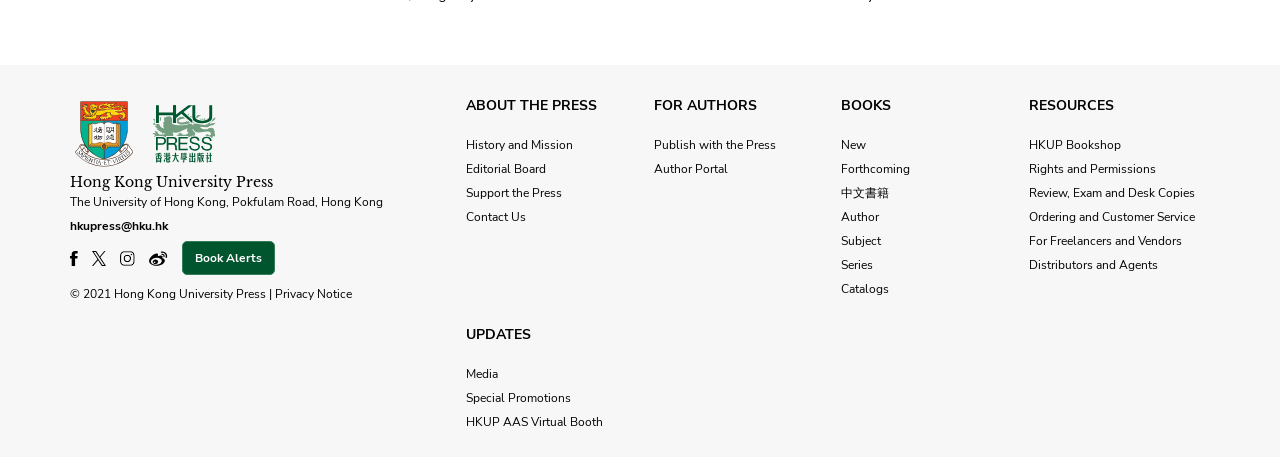What is the contact email of the press?
Use the information from the screenshot to give a comprehensive response to the question.

I found a link element with the text 'hkupress@hku.hk' at coordinates [0.055, 0.477, 0.131, 0.512], which appears to be the contact email of the press.